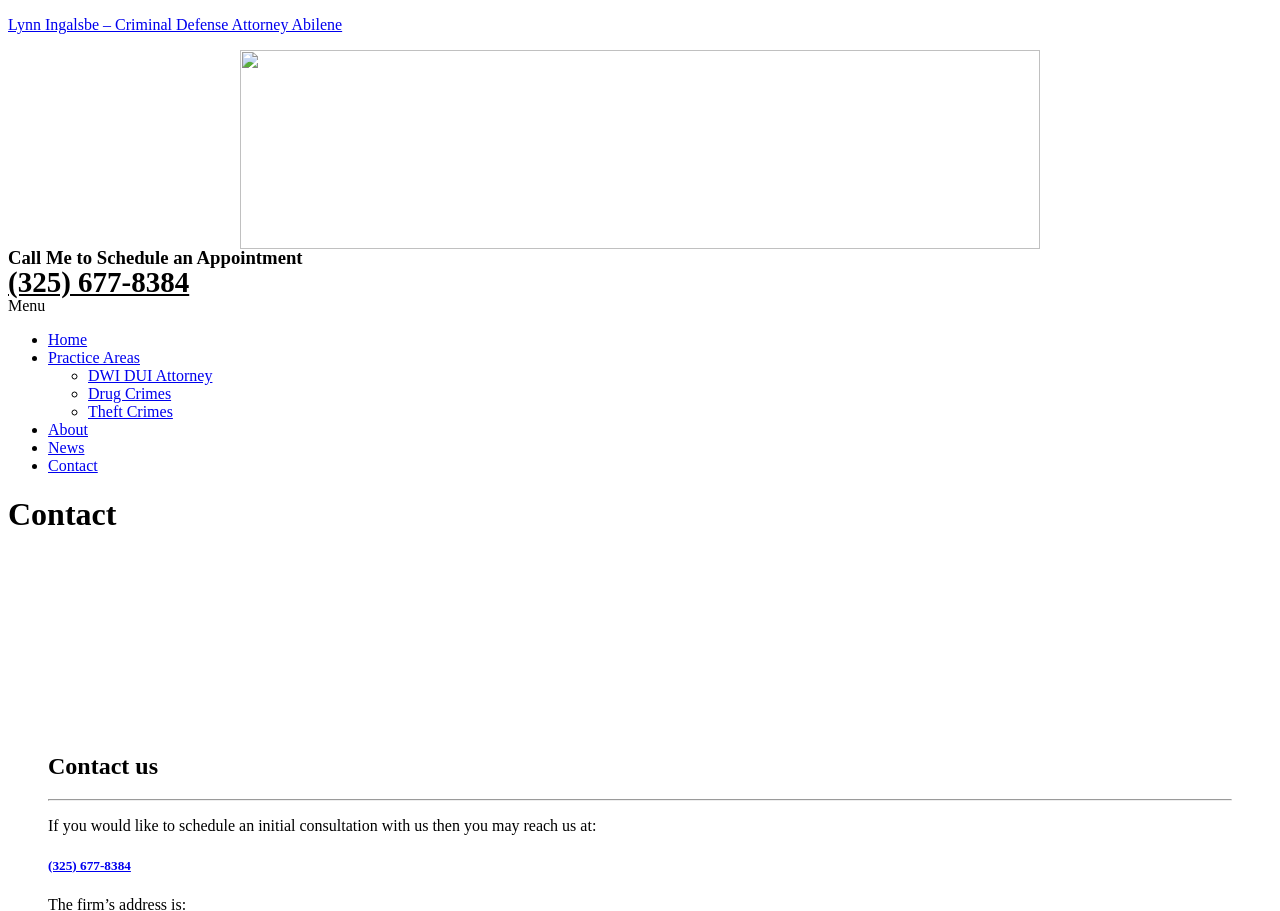Please give a concise answer to this question using a single word or phrase: 
What is the name of the attorney?

Lynn Ingalsbe